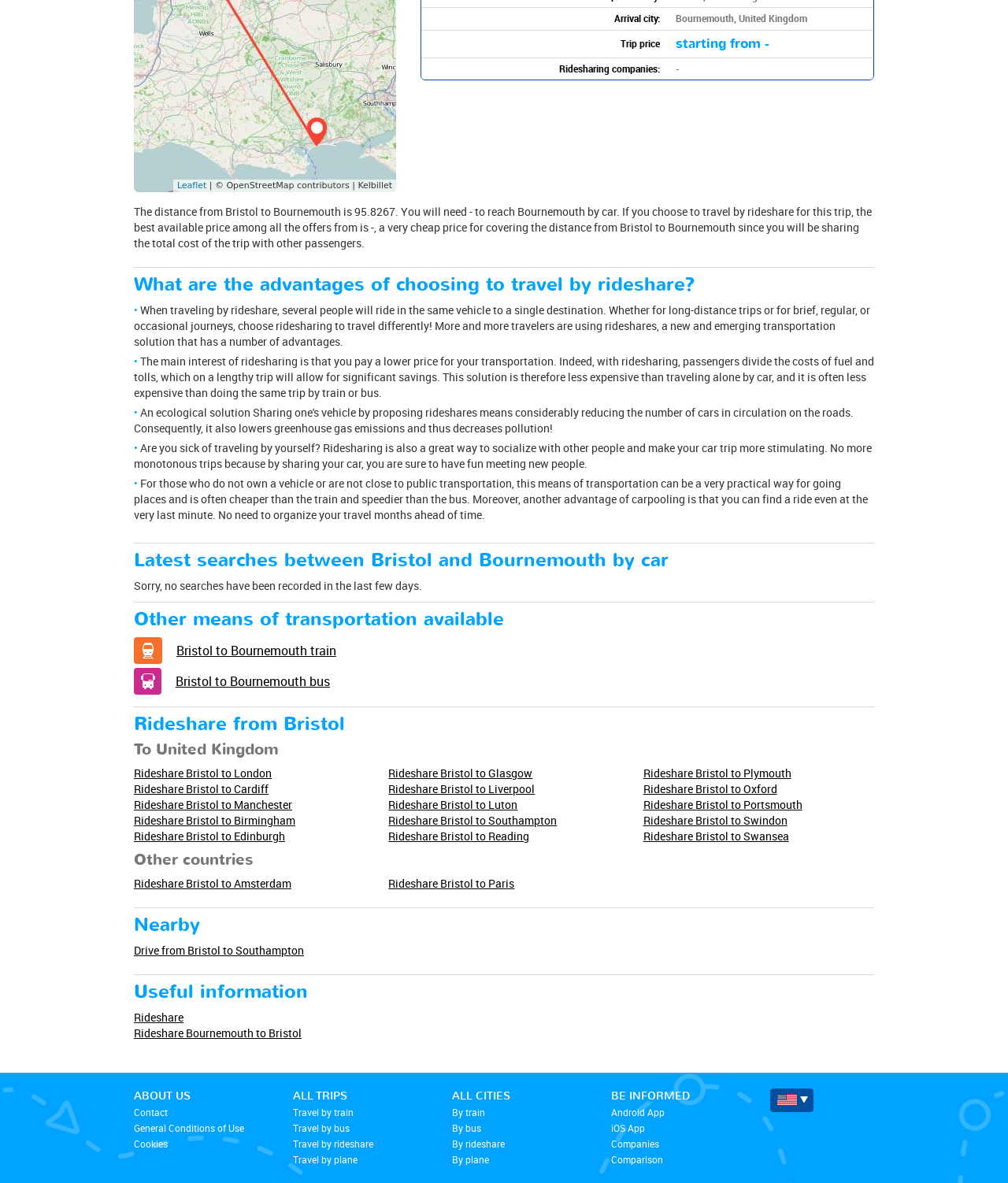What other cities can you travel to from Bristol?
Can you provide a detailed and comprehensive answer to the question?

The webpage provides links to various cities, including London, Cardiff, Manchester, Birmingham, Edinburgh, Glasgow, Liverpool, Luton, Southampton, Reading, Plymouth, Oxford, Portsmouth, and Swansea, indicating that you can travel to these cities from Bristol.